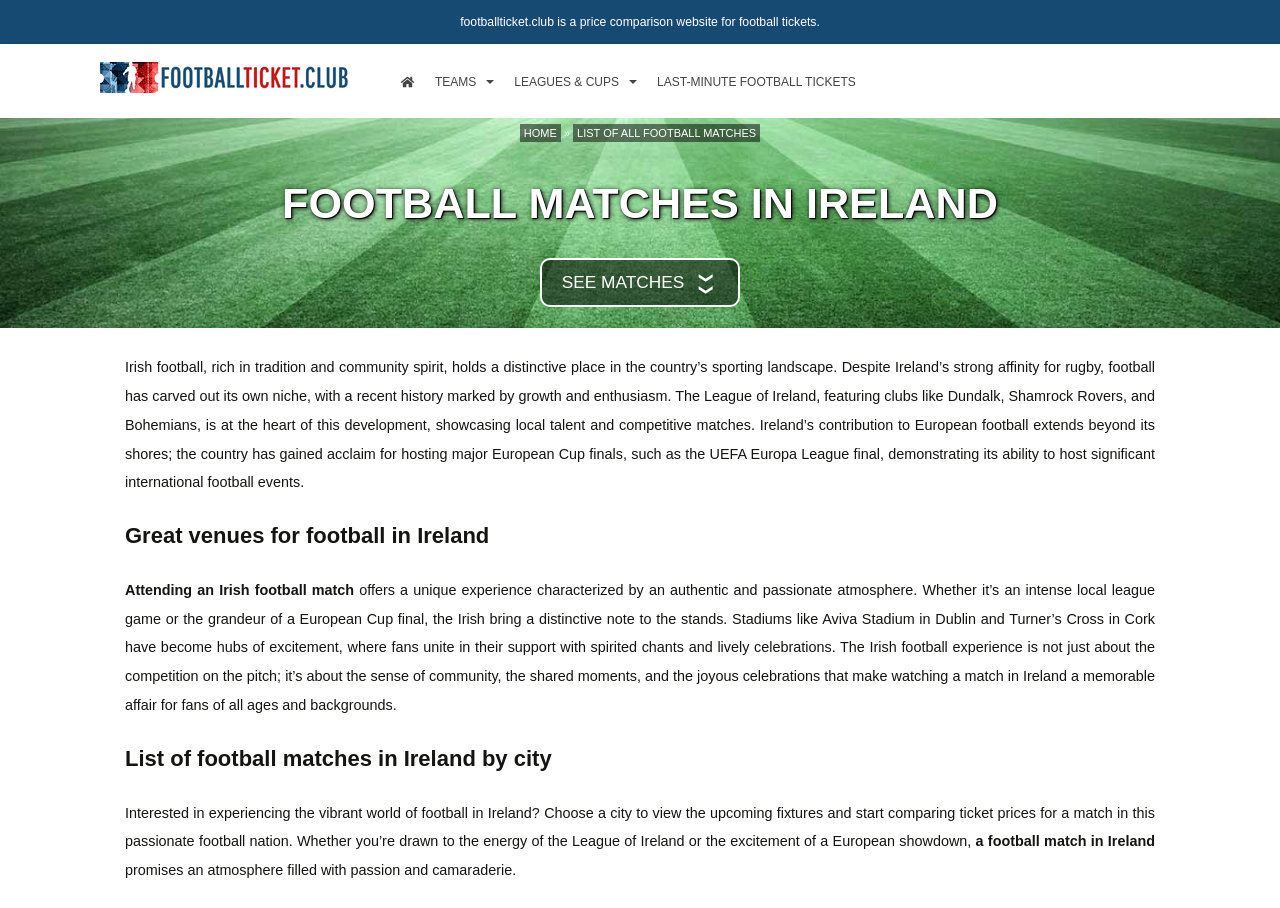Locate the primary heading on the webpage and return its text.

FOOTBALL MATCHES IN IRELAND